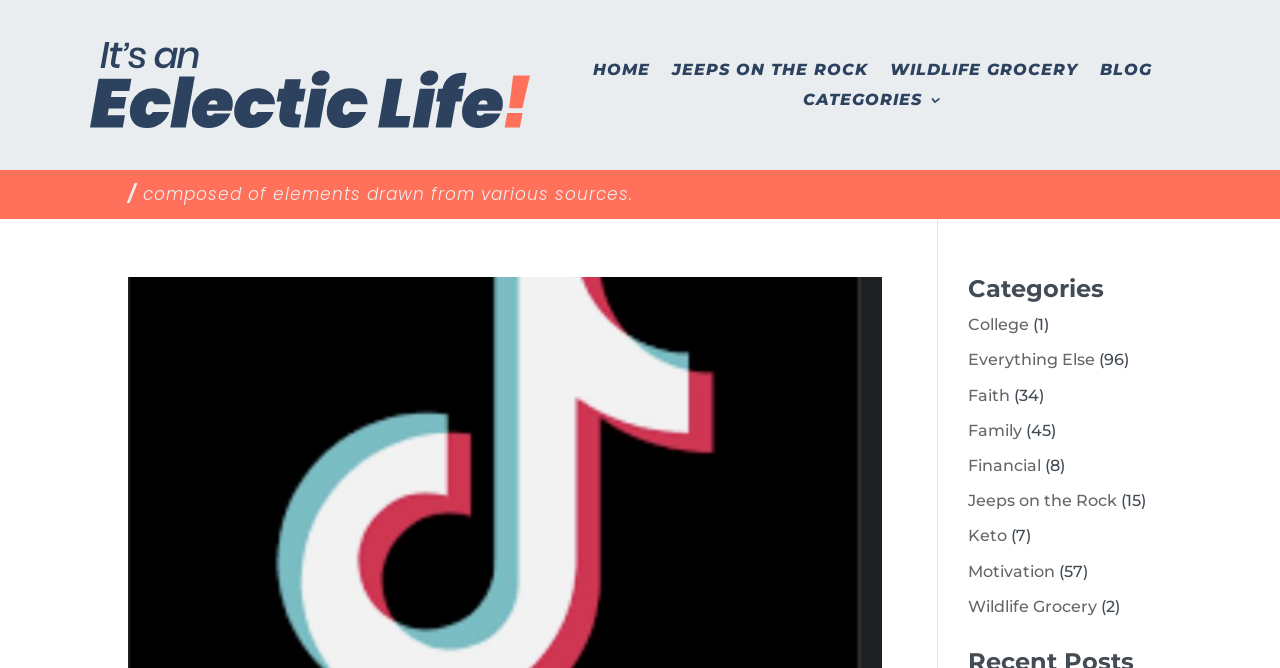Provide the bounding box coordinates of the HTML element described by the text: "Everything Else".

[0.756, 0.525, 0.856, 0.553]